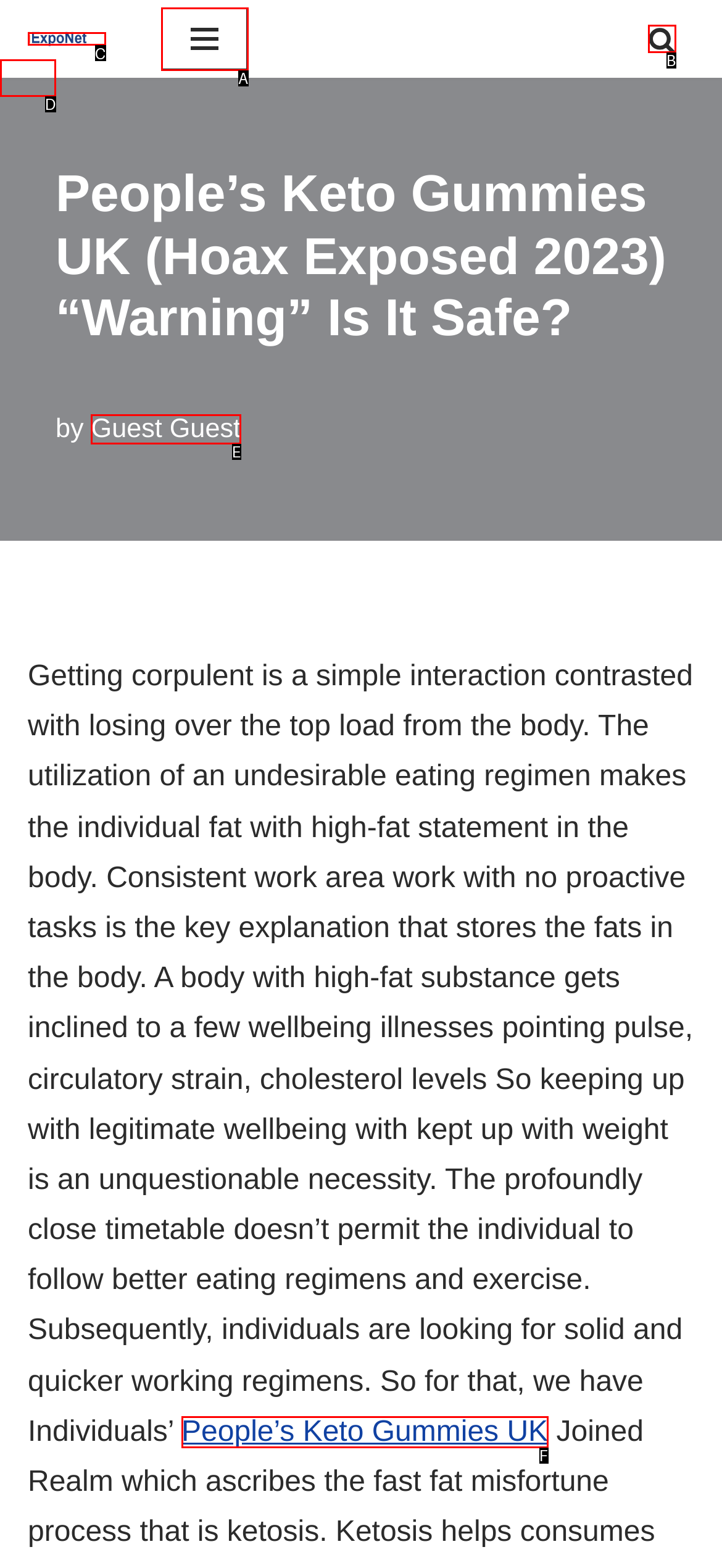Which UI element matches this description: aria-label="Search"?
Reply with the letter of the correct option directly.

B